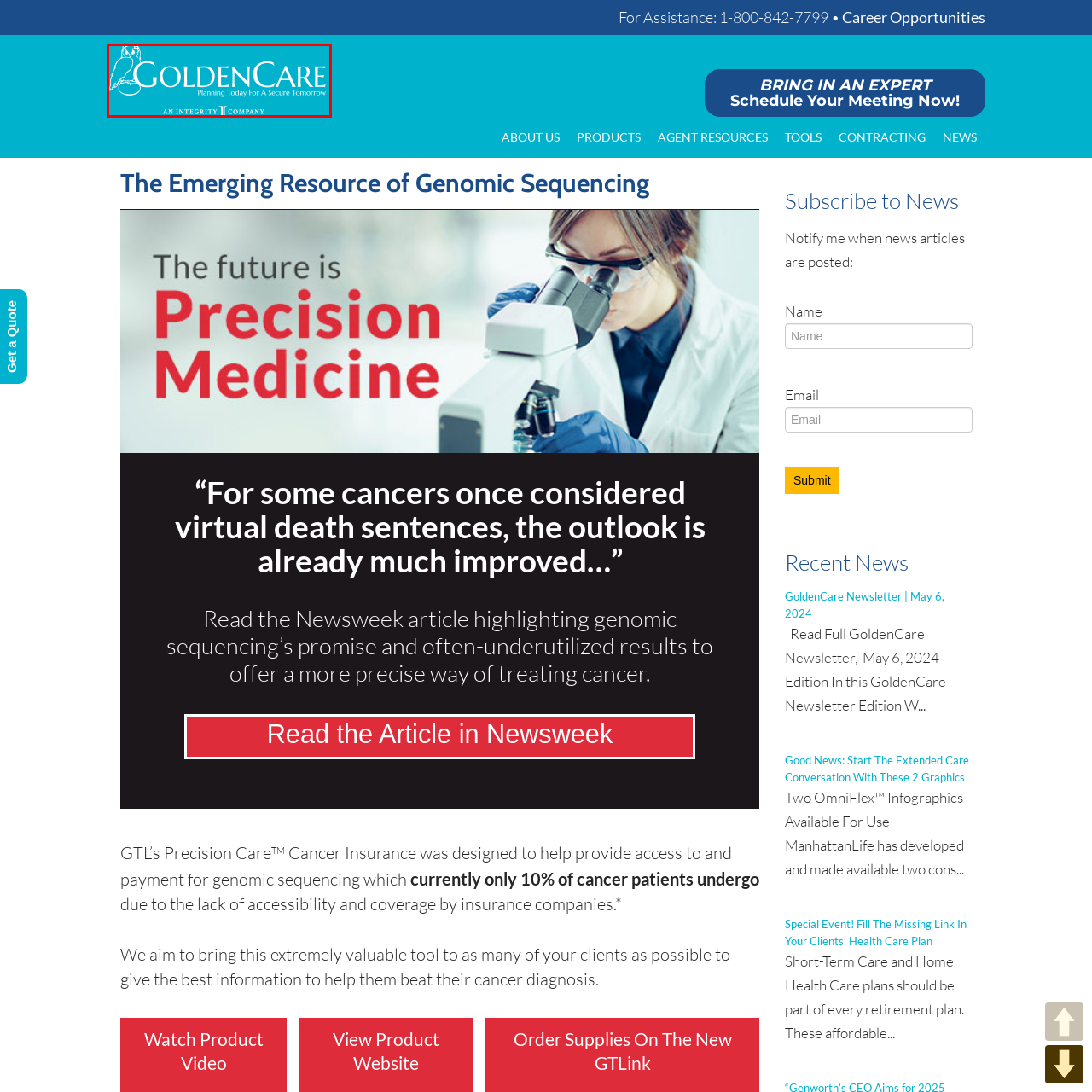What is the symbolic meaning of the owl in the logo?
Observe the section of the image outlined in red and answer concisely with a single word or phrase.

Wisdom and foresight